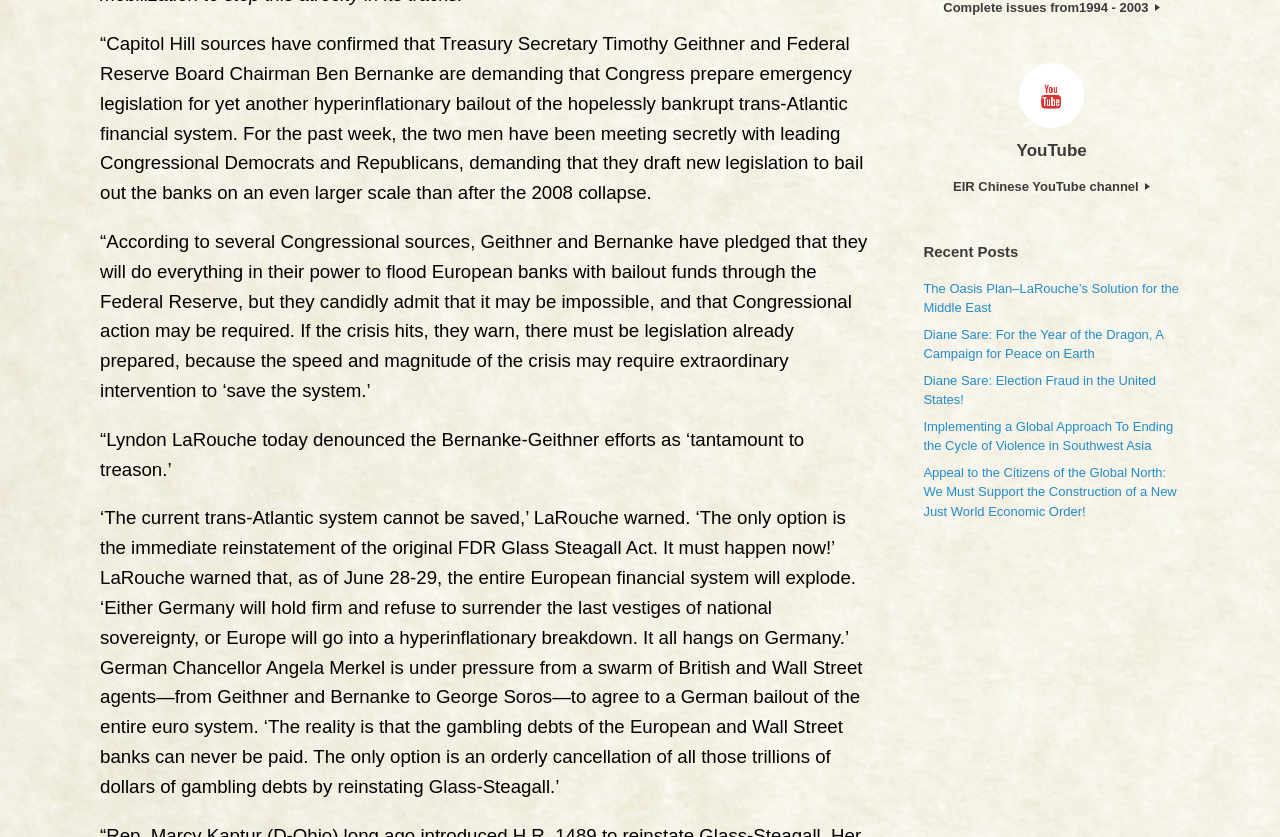Locate the bounding box coordinates of the UI element described by: "NYC Area Kennels". Provide the coordinates as four float numbers between 0 and 1, formatted as [left, top, right, bottom].

None